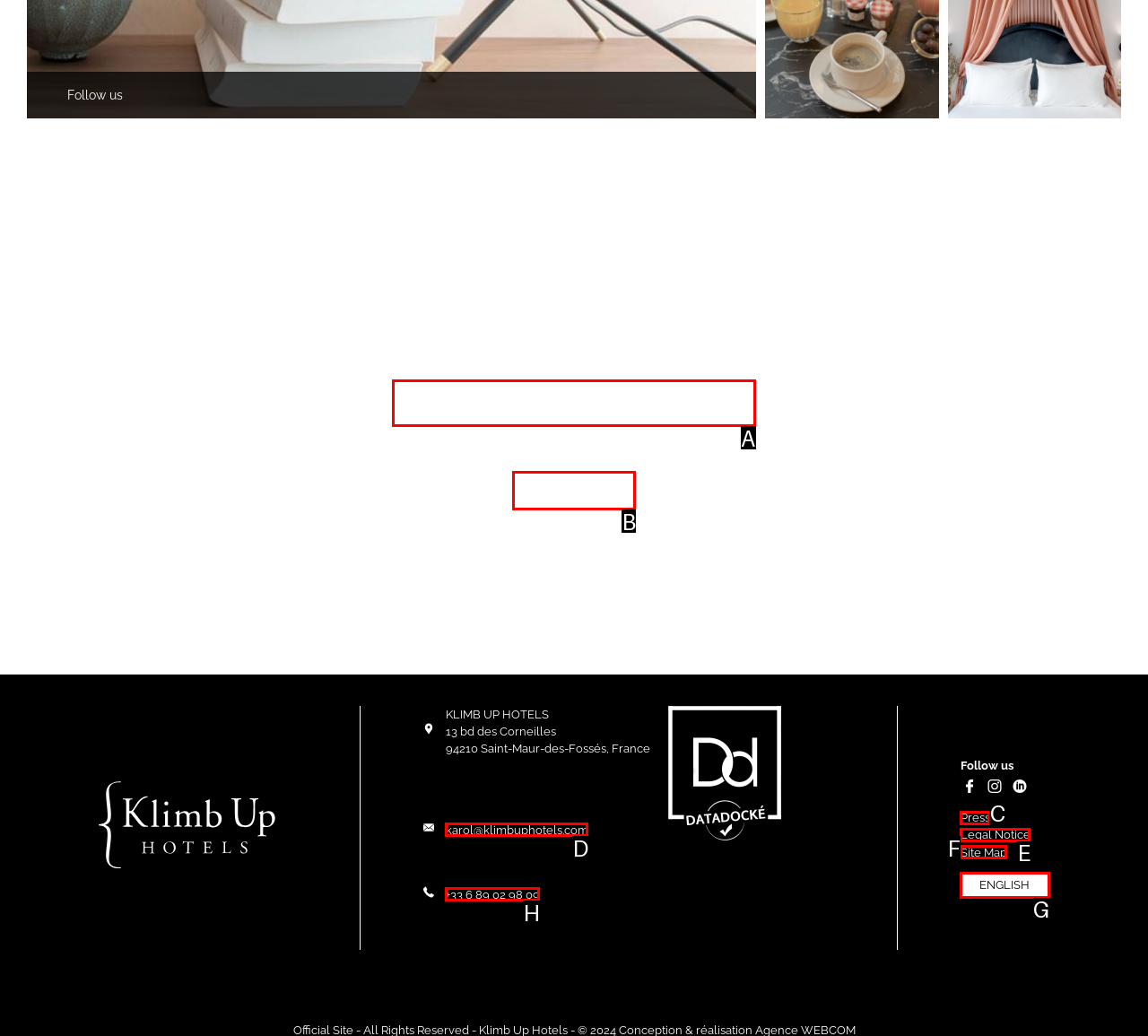Tell me the correct option to click for this task: Enter your email
Write down the option's letter from the given choices.

A